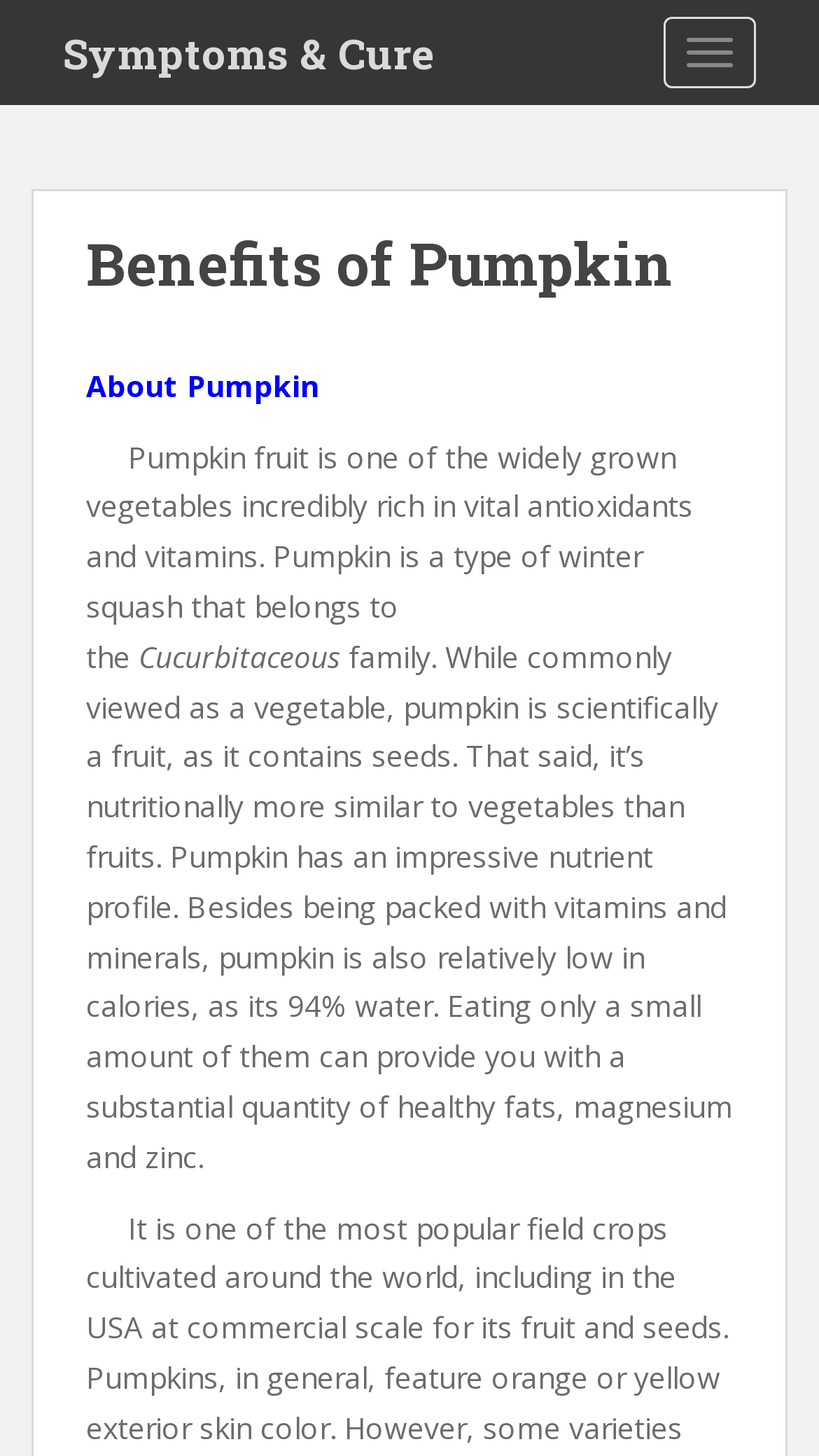Identify the bounding box coordinates for the UI element described as: "Toggle navigation".

[0.81, 0.012, 0.923, 0.061]